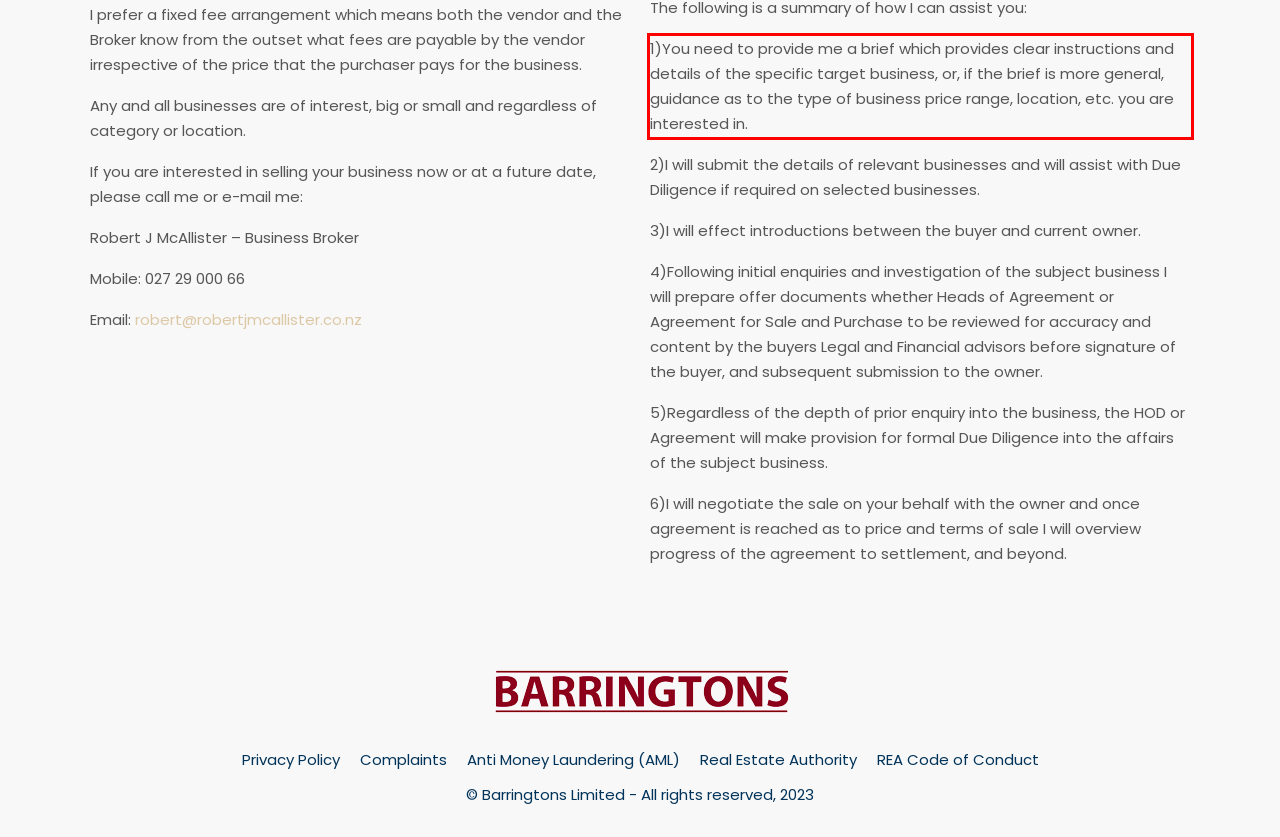With the provided screenshot of a webpage, locate the red bounding box and perform OCR to extract the text content inside it.

1)You need to provide me a brief which provides clear instructions and details of the specific target business, or, if the brief is more general, guidance as to the type of business price range, location, etc. you are interested in.